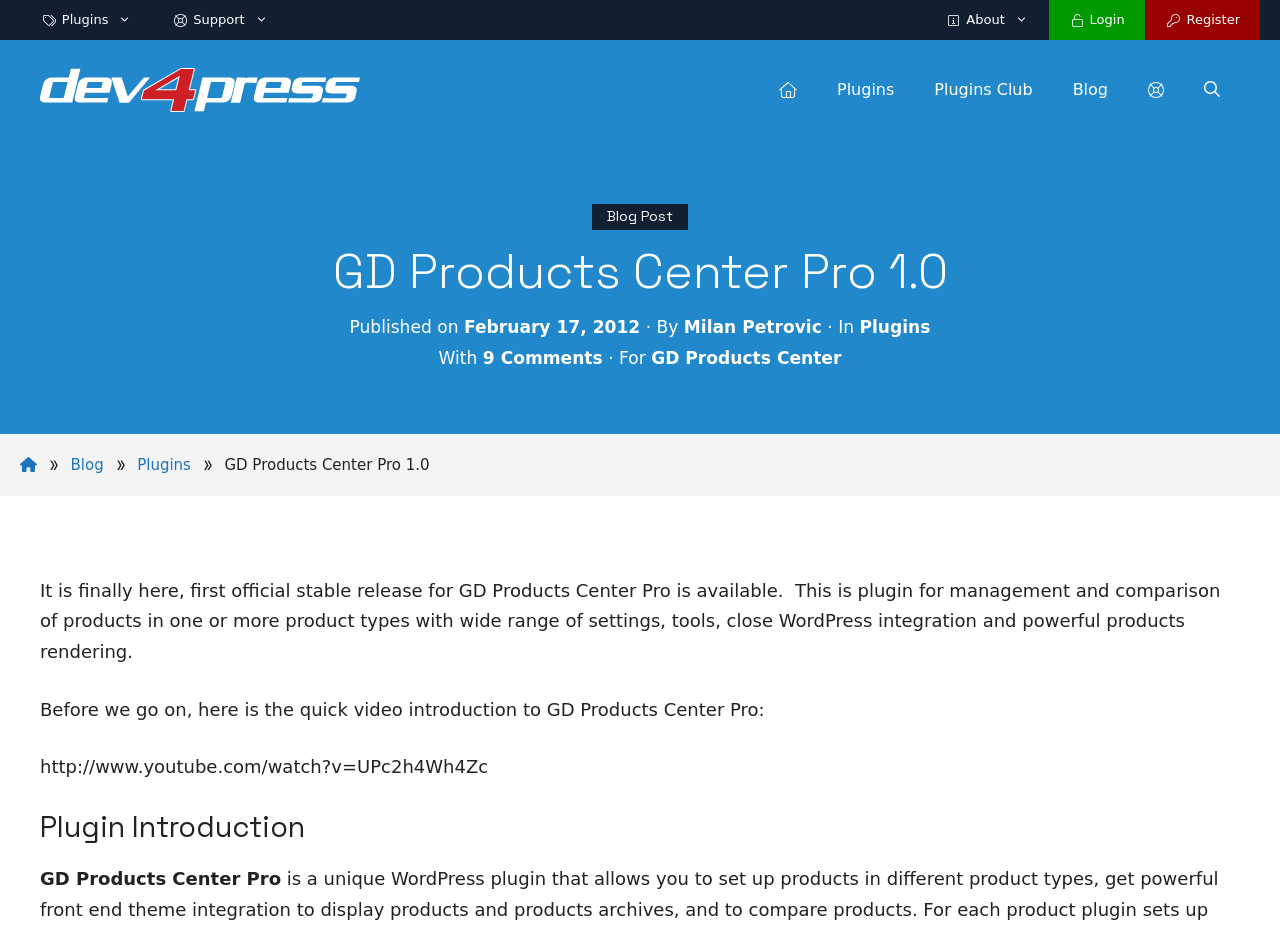Specify the bounding box coordinates of the area to click in order to execute this command: 'Click on the 'Milan Petrovic' link'. The coordinates should consist of four float numbers ranging from 0 to 1, and should be formatted as [left, top, right, bottom].

[0.534, 0.34, 0.642, 0.362]